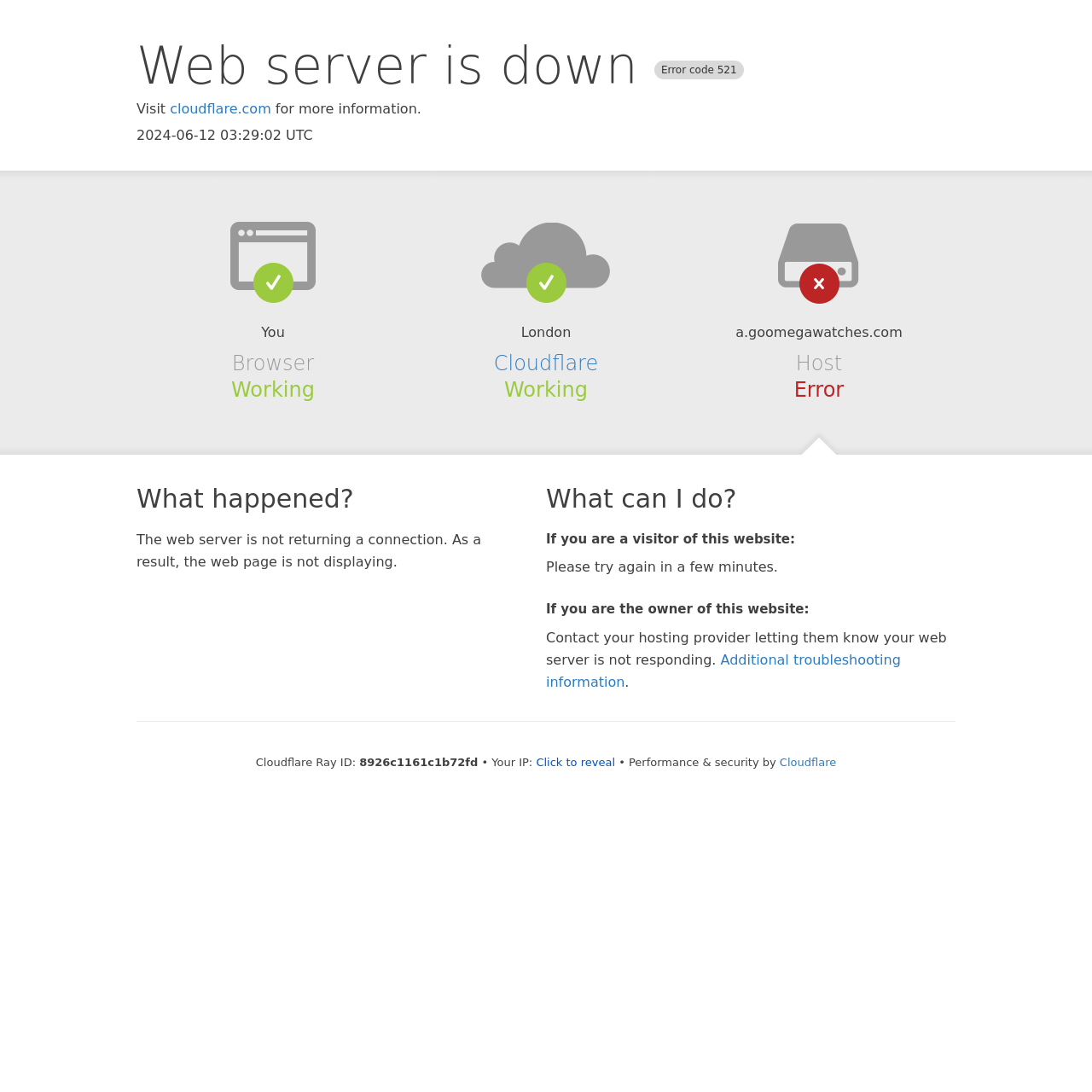Please give a succinct answer to the question in one word or phrase:
What should the owner of the website do?

Contact hosting provider